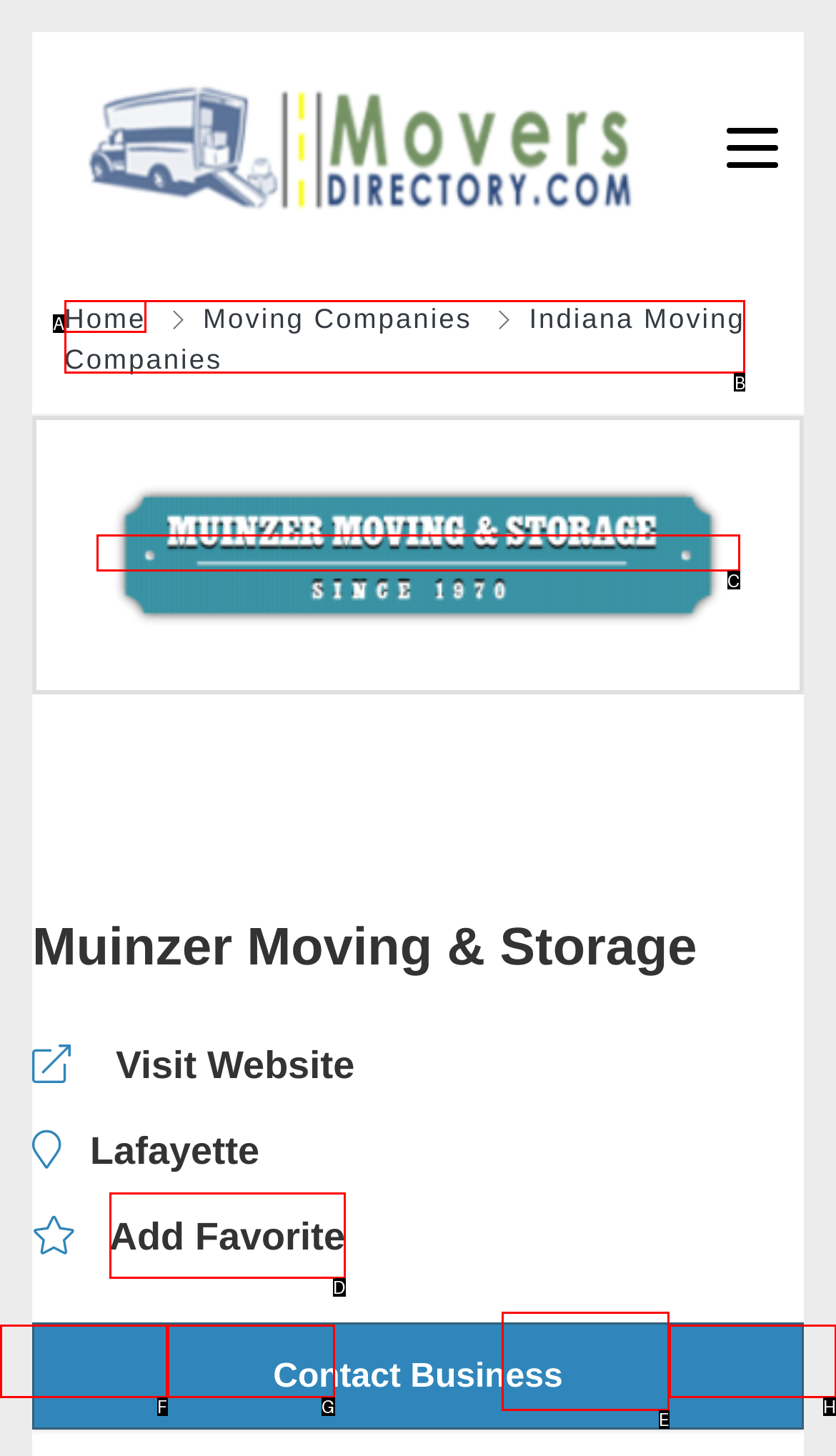Determine which UI element I need to click to achieve the following task: view blog Provide your answer as the letter of the selected option.

H